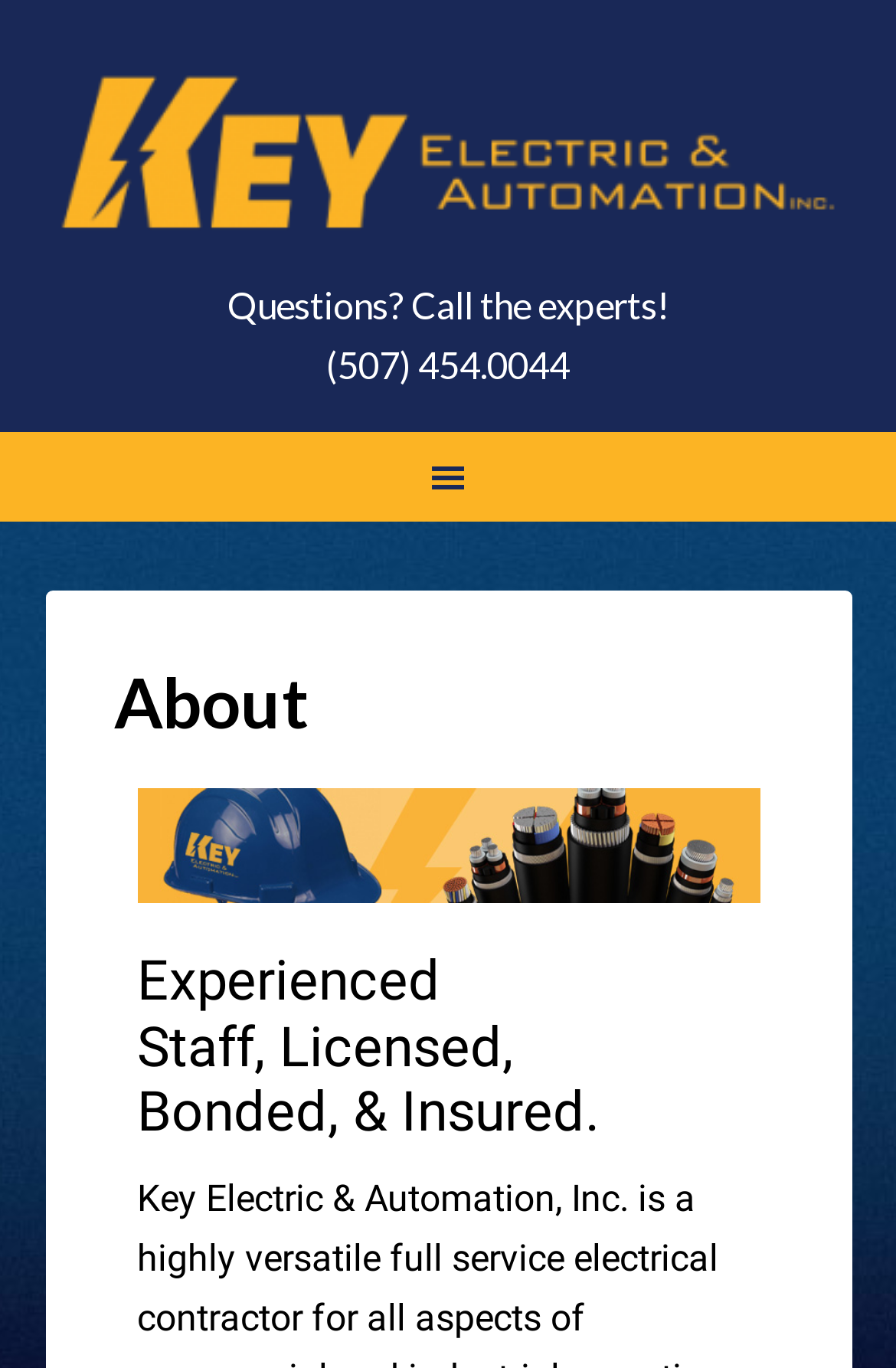Can you give a detailed response to the following question using the information from the image? What are the qualifications of the staff?

The qualifications of the staff can be found in the heading below the image, which states that the staff is 'Experienced, Licensed, Bonded, & Insured'.